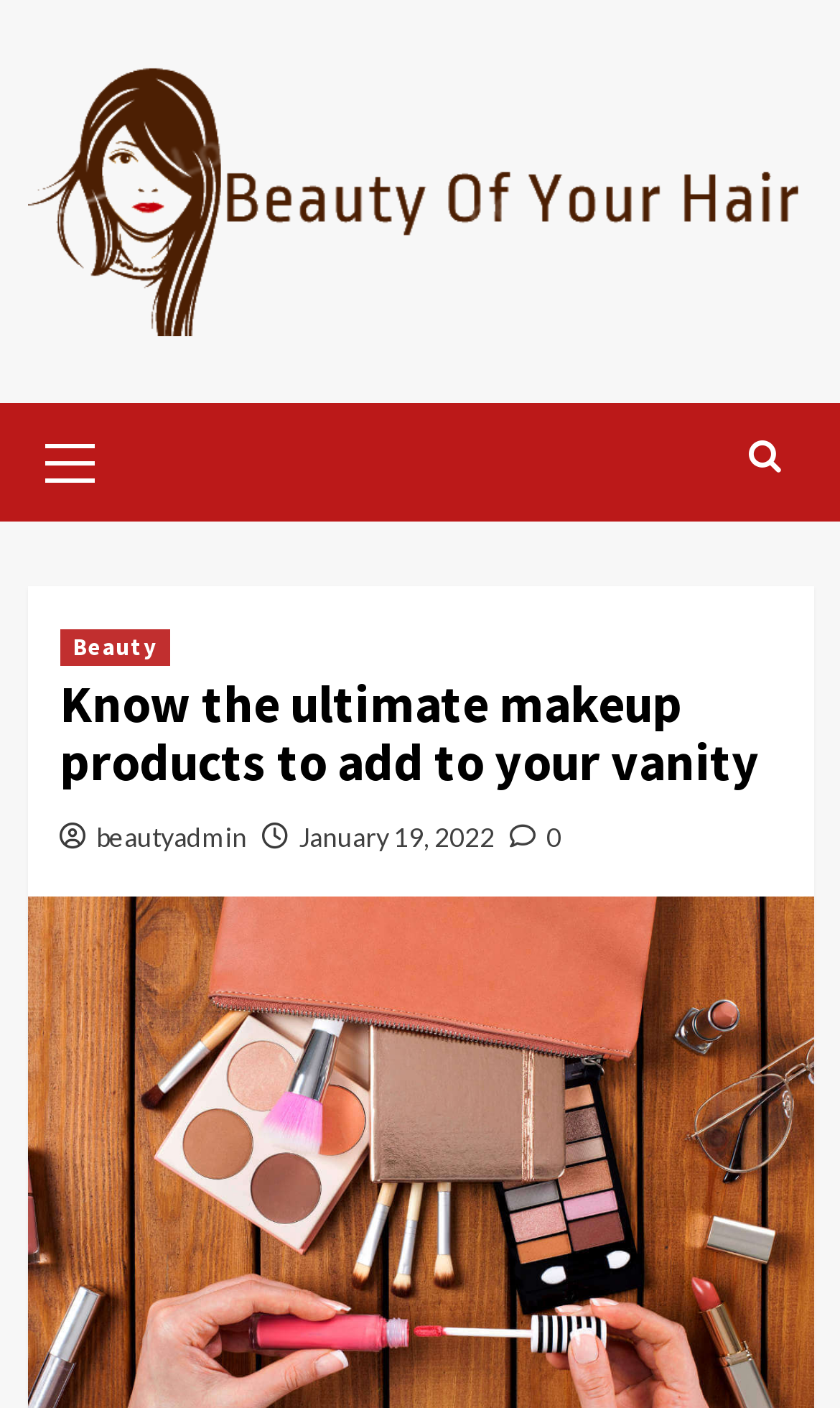Using the image as a reference, answer the following question in as much detail as possible:
What is the author of the article?

The author of the article is located below the title of the webpage, and it is 'beautyadmin'.